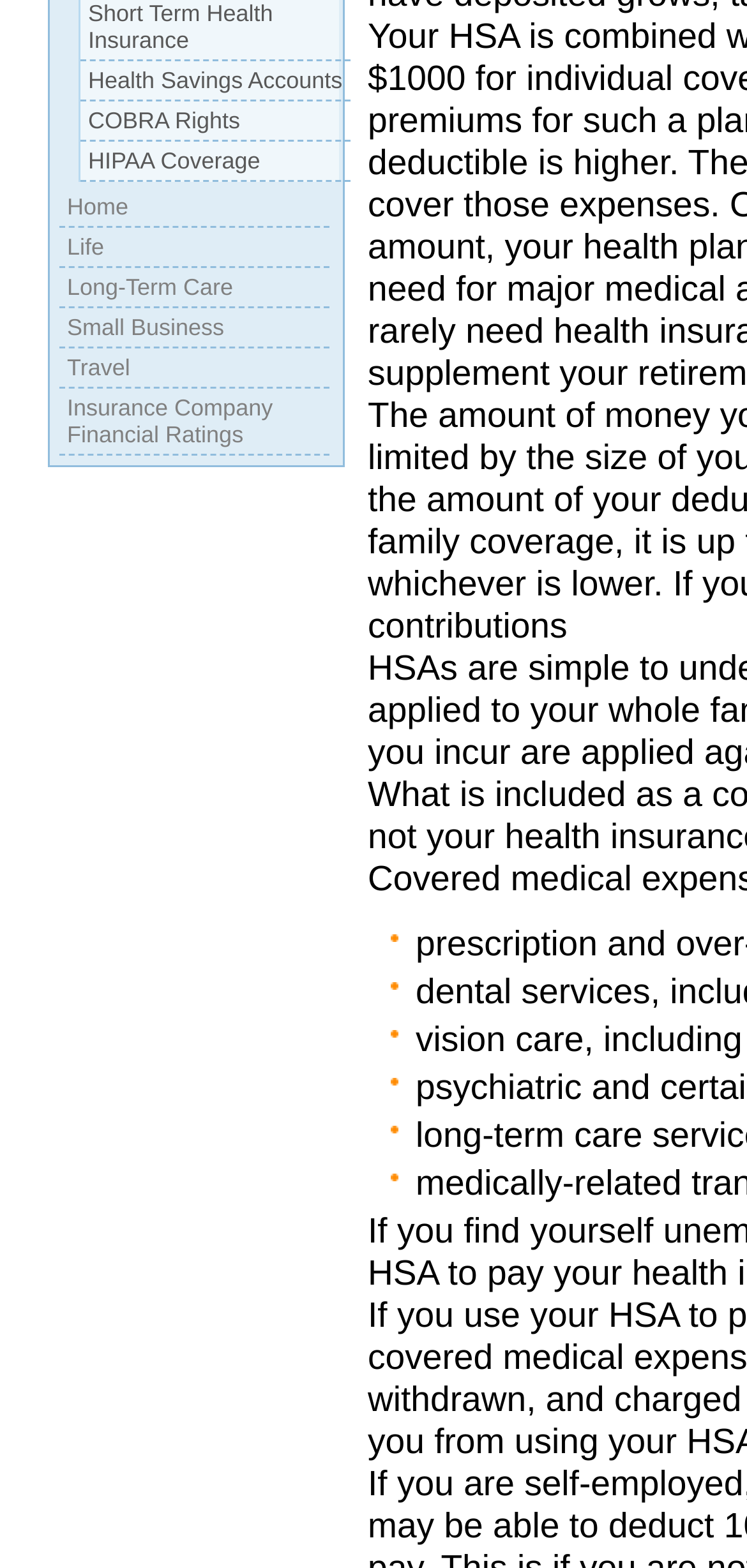Identify the bounding box for the UI element described as: "Home". Ensure the coordinates are four float numbers between 0 and 1, formatted as [left, top, right, bottom].

[0.079, 0.12, 0.441, 0.145]